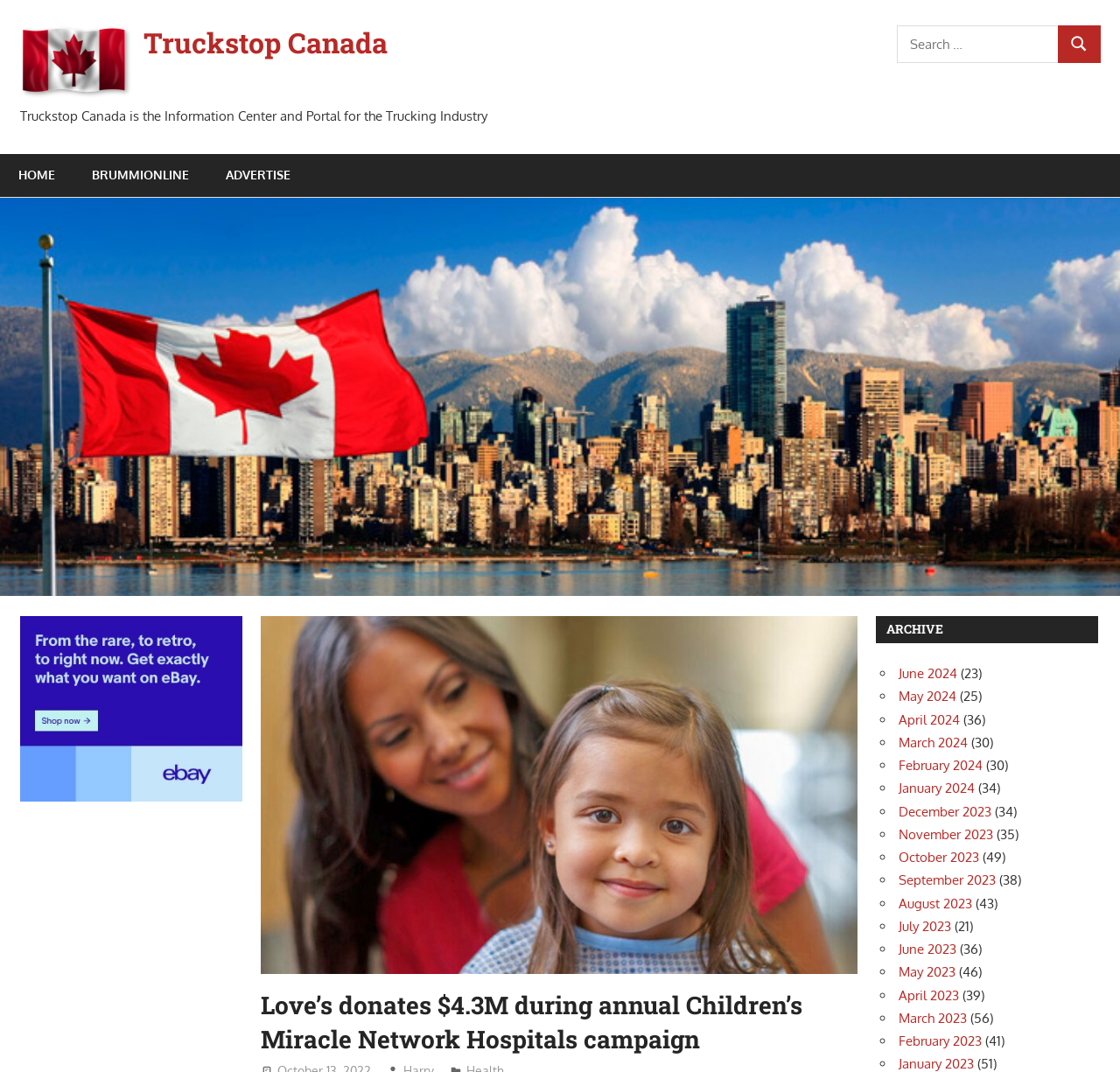Based on the image, provide a detailed and complete answer to the question: 
What is the topic of the main article on the webpage?

I determined the topic of the main article by reading the heading 'Love’s donates $4.3M during annual Children’s Miracle Network Hospitals campaign', which suggests that the article is about Love's donation to Children's Miracle Network Hospitals.